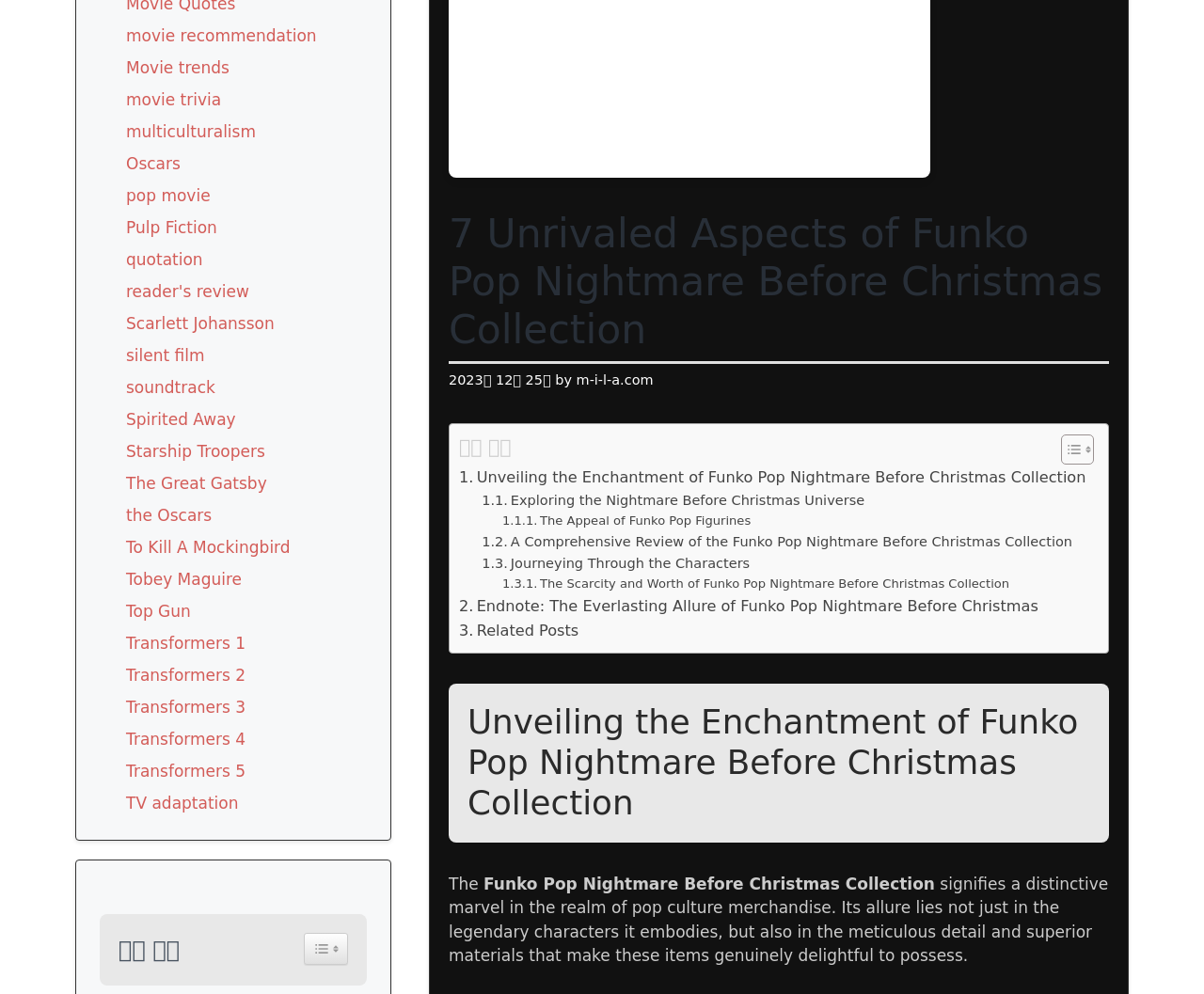Identify and provide the bounding box for the element described by: "Journeying Through the Characters".

[0.4, 0.556, 0.623, 0.578]